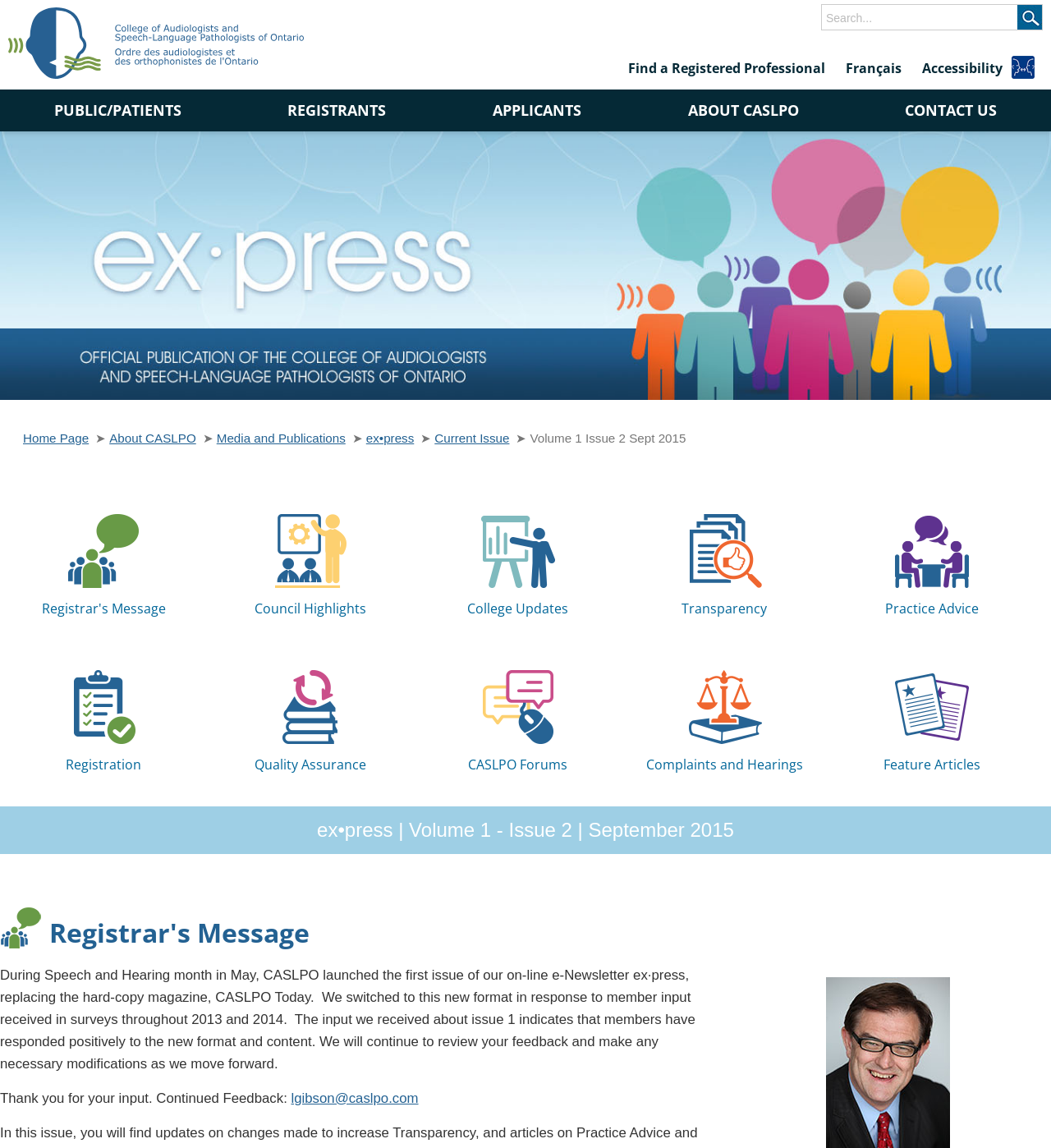Determine the bounding box for the UI element as described: "Find a Registered Professional". The coordinates should be represented as four float numbers between 0 and 1, formatted as [left, top, right, bottom].

[0.598, 0.052, 0.785, 0.067]